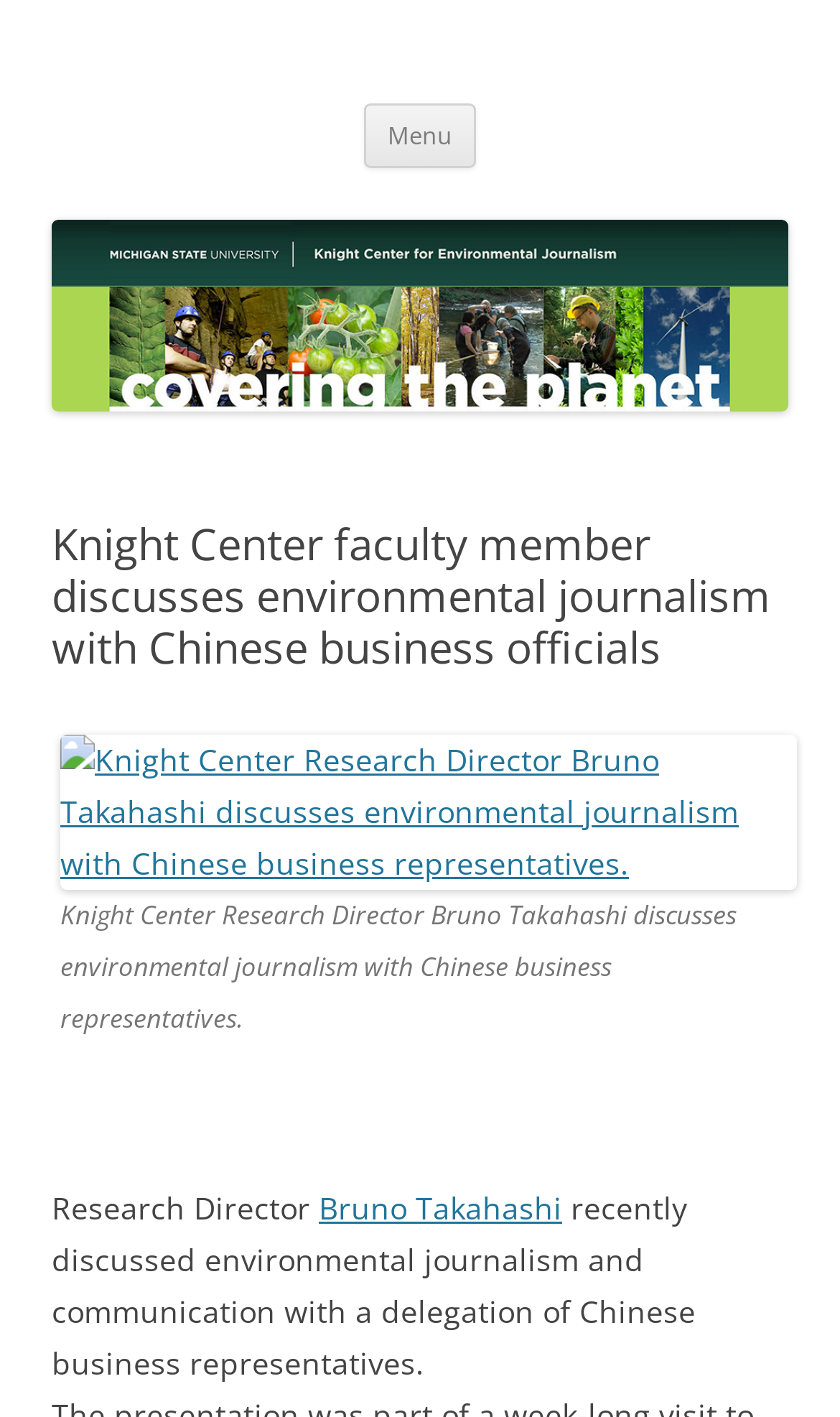What is the purpose of the Knight Center for Environmental Journalism?
Using the image as a reference, answer the question with a short word or phrase.

Teach student and professional journalists